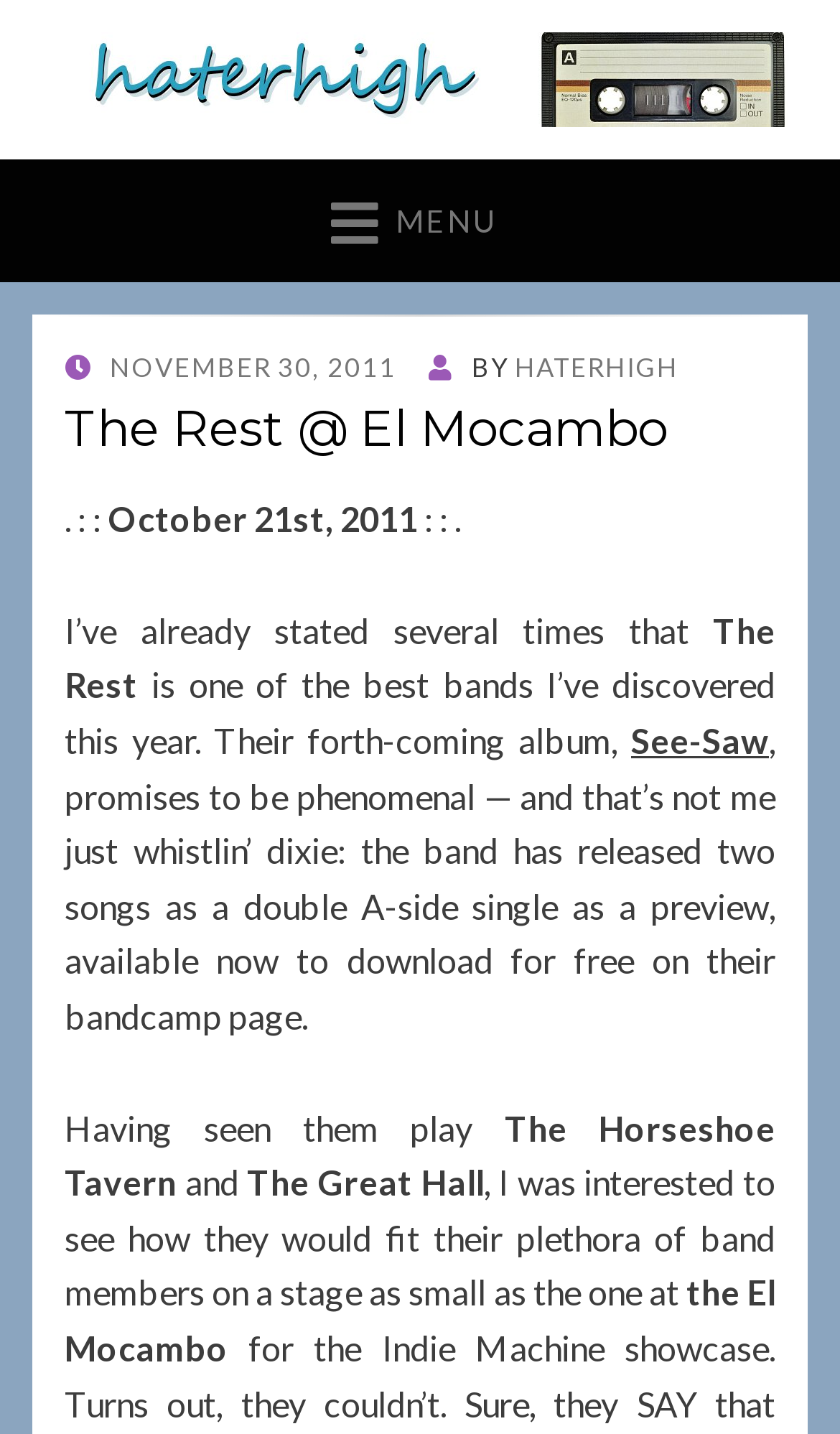Show the bounding box coordinates for the HTML element as described: "haterhigh".

[0.613, 0.246, 0.808, 0.268]